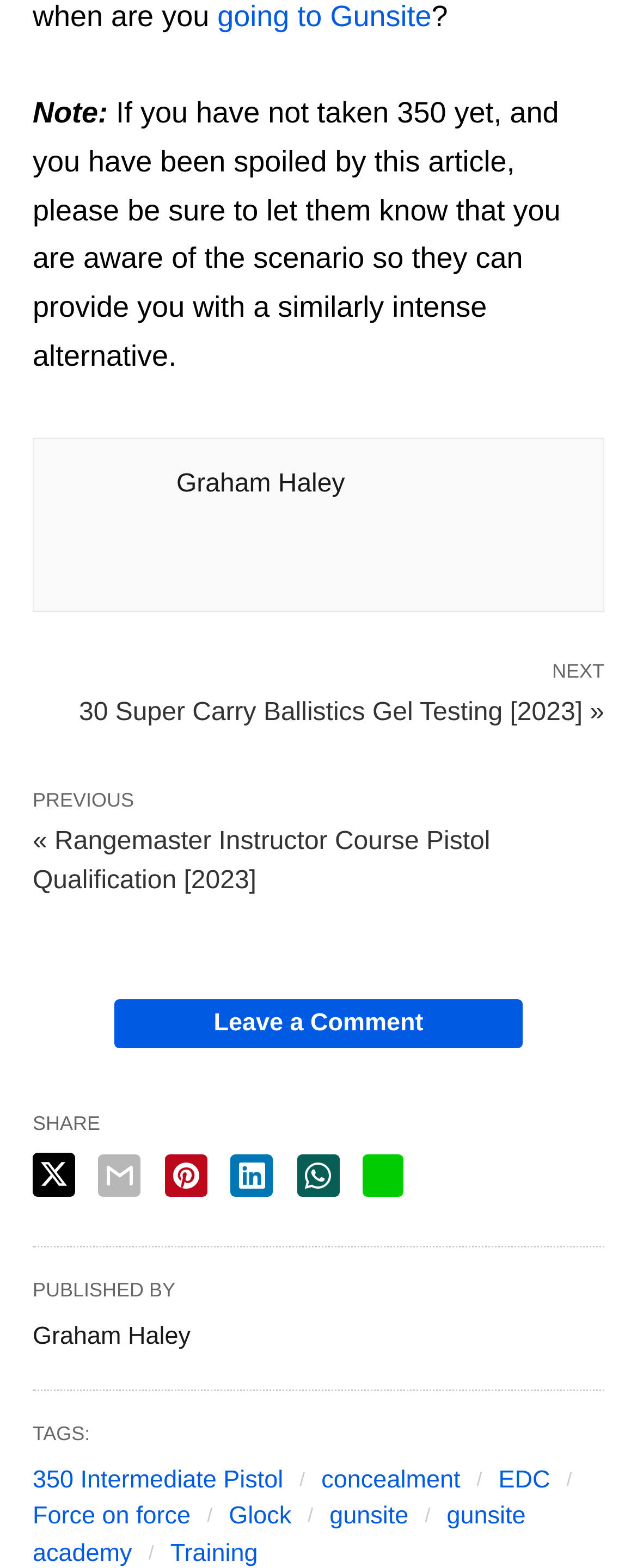What is the author's name?
Can you provide an in-depth and detailed response to the question?

The author's name is mentioned twice on the webpage, once at the top and once at the bottom, as 'Graham Haley'.